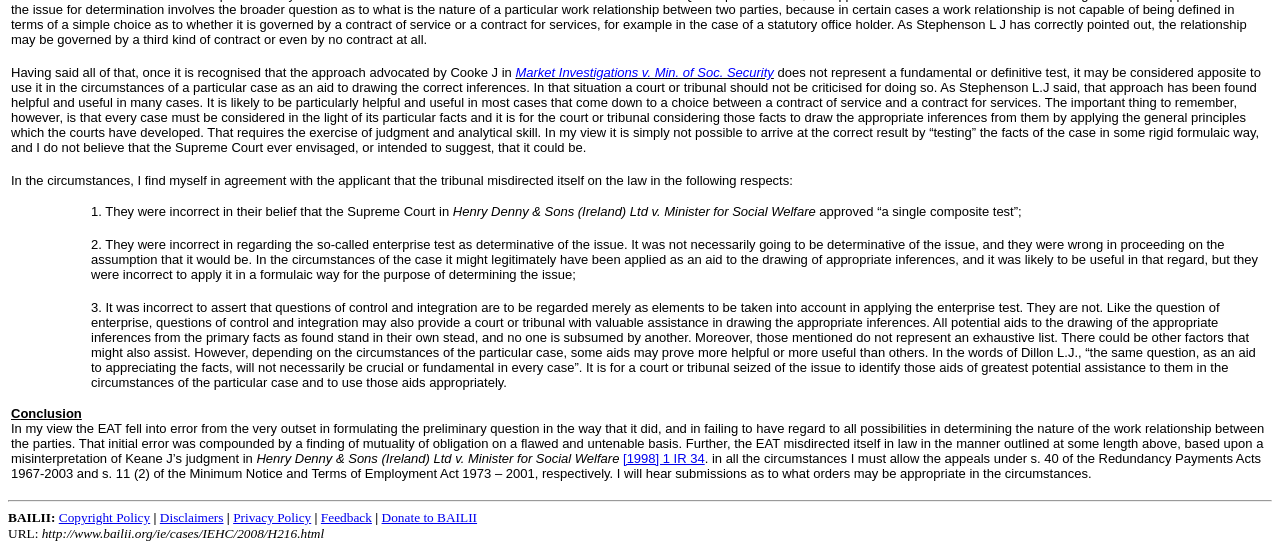Provide the bounding box coordinates of the HTML element described by the text: "Privacy Policy". The coordinates should be in the format [left, top, right, bottom] with values between 0 and 1.

[0.182, 0.914, 0.243, 0.941]